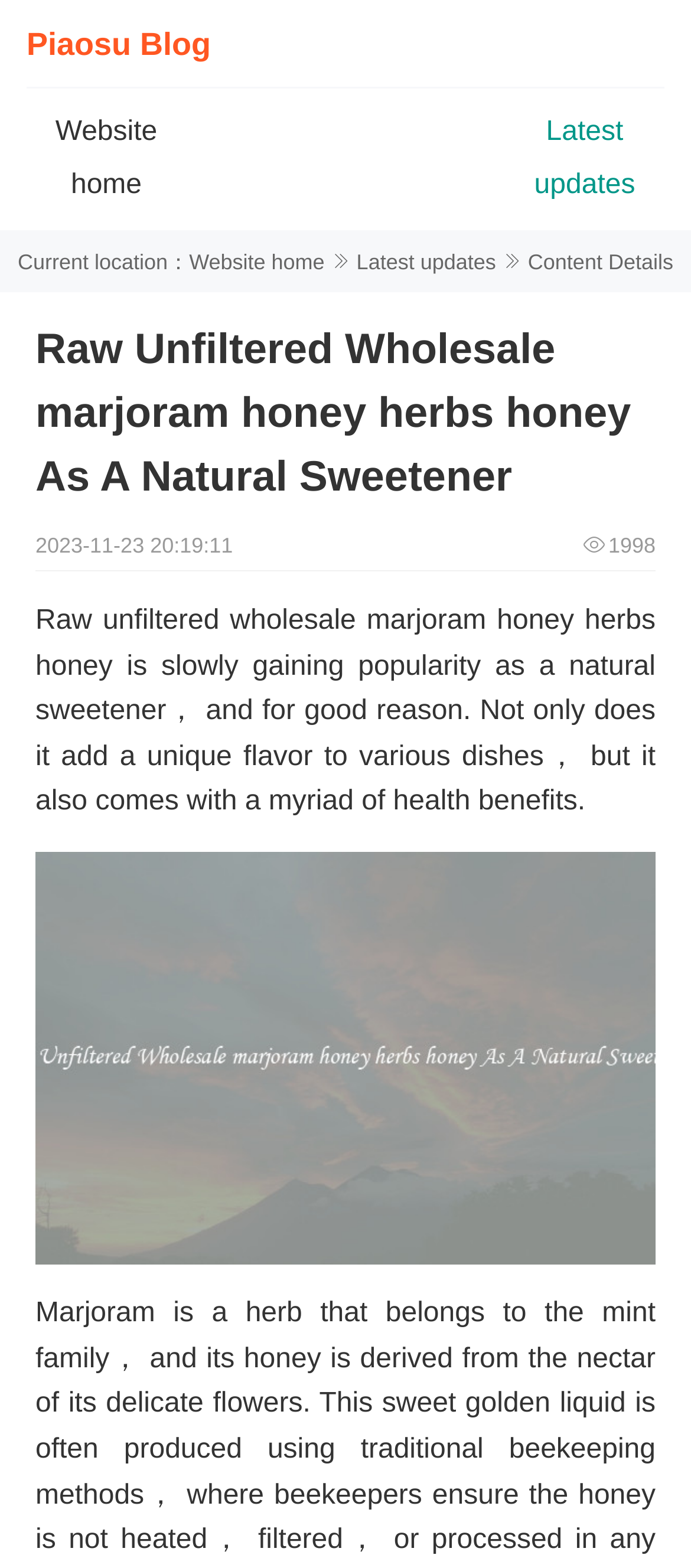What is the year mentioned in the article?
Please look at the screenshot and answer in one word or a short phrase.

1998